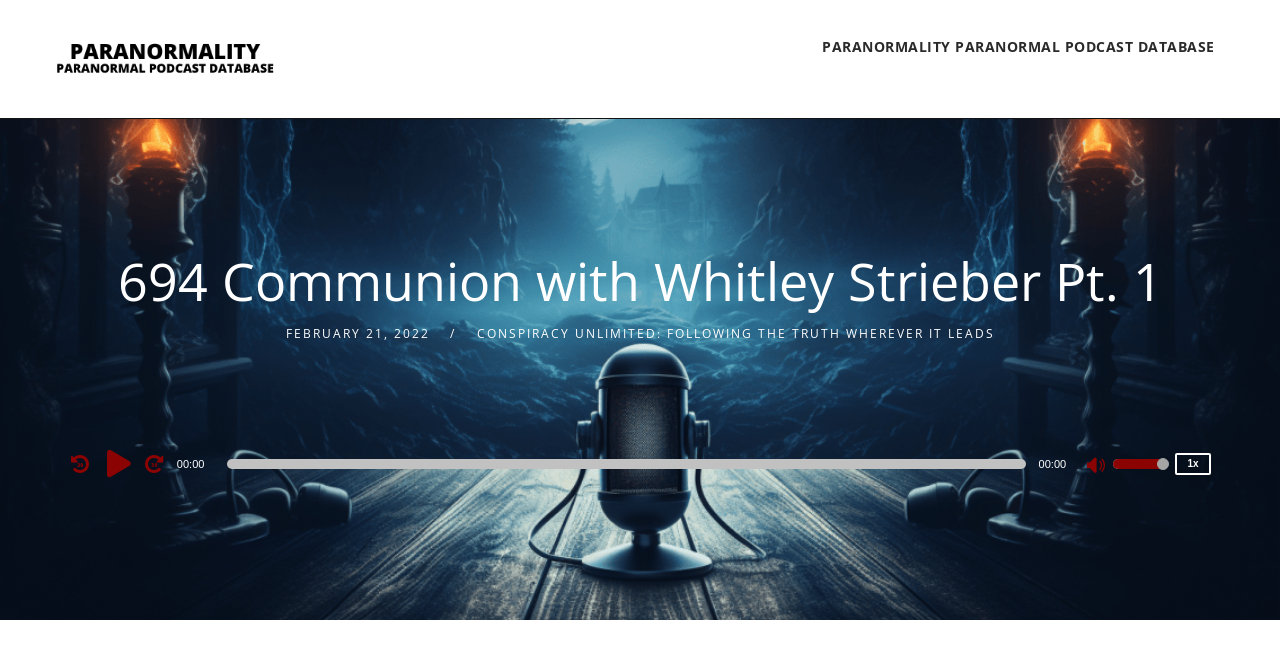Specify the bounding box coordinates of the element's area that should be clicked to execute the given instruction: "Mute the audio". The coordinates should be four float numbers between 0 and 1, i.e., [left, top, right, bottom].

[0.849, 0.679, 0.865, 0.709]